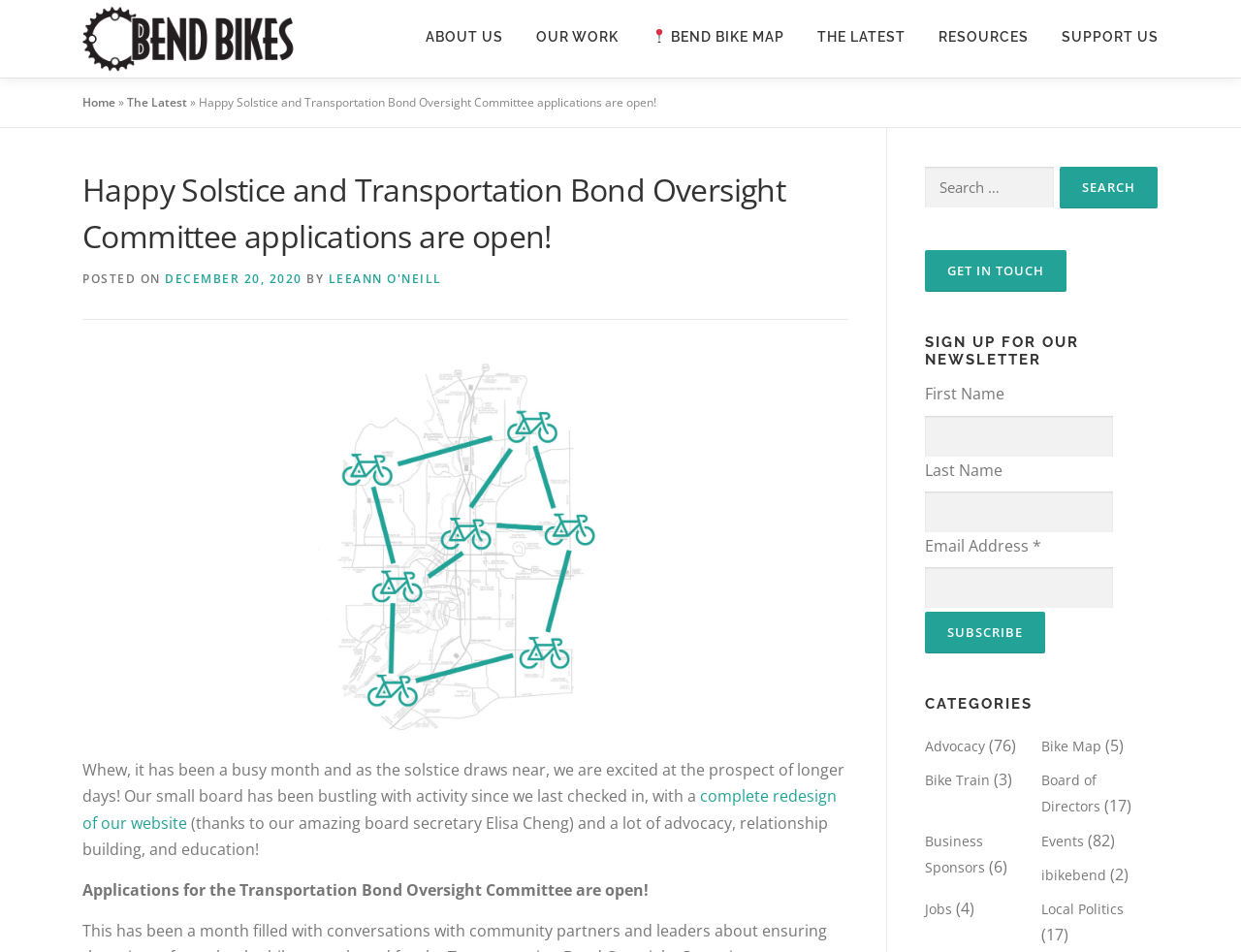Extract the primary heading text from the webpage.

Happy Solstice and Transportation Bond Oversight Committee applications are open!